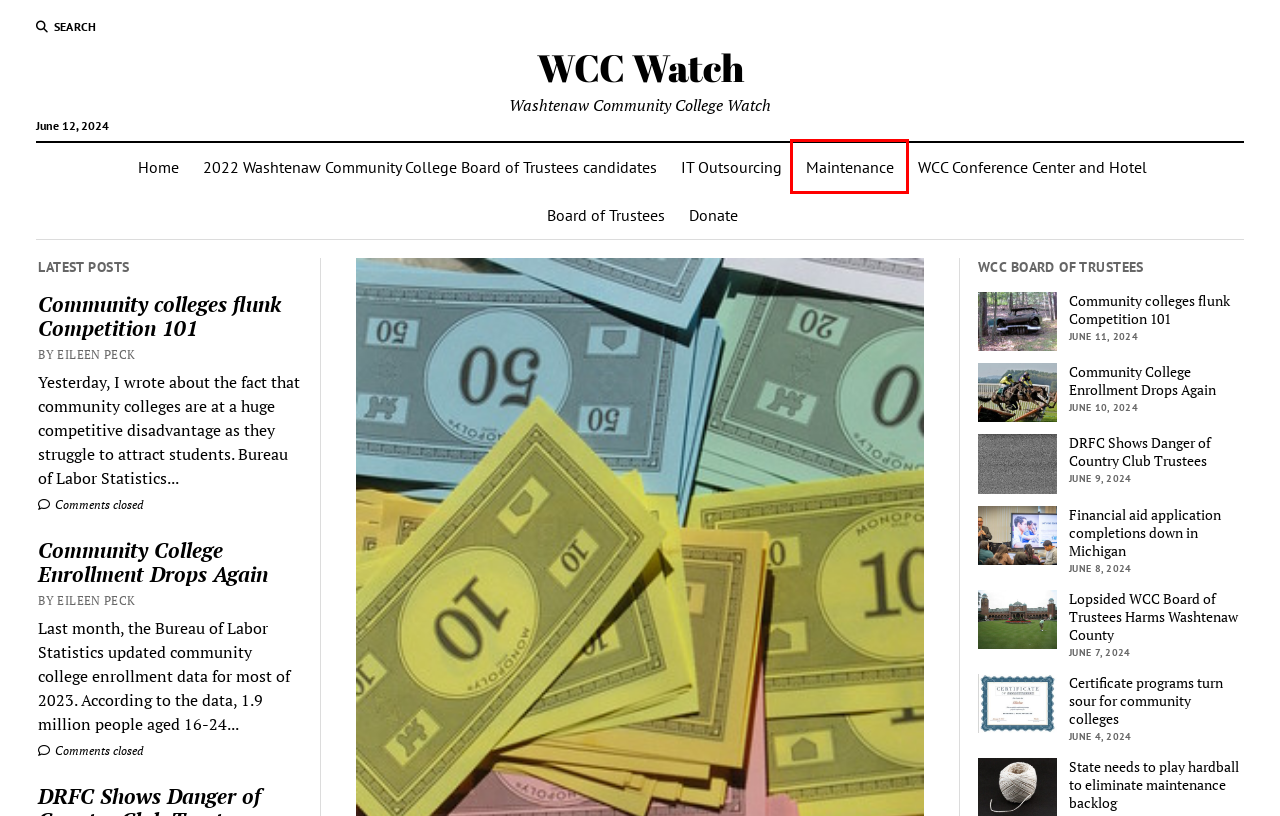Check out the screenshot of a webpage with a red rectangle bounding box. Select the best fitting webpage description that aligns with the new webpage after clicking the element inside the bounding box. Here are the candidates:
A. State needs to play hardball to eliminate maintenance backlog - WCC Watch
B. Community colleges flunk Competition 101 - WCC Watch
C. Deferred Maintenance Archives - WCC Watch
D. Support WCCWatch - WCC Watch
E. How important is preserving Washtenaw County's agricultural land? - WCC Watch
F. Financial aid application completions down in Michigan - WCC Watch
G. Community College Enrollment Drops Again - WCC Watch
H. WCC Watch - Washtenaw Community College Watch

C